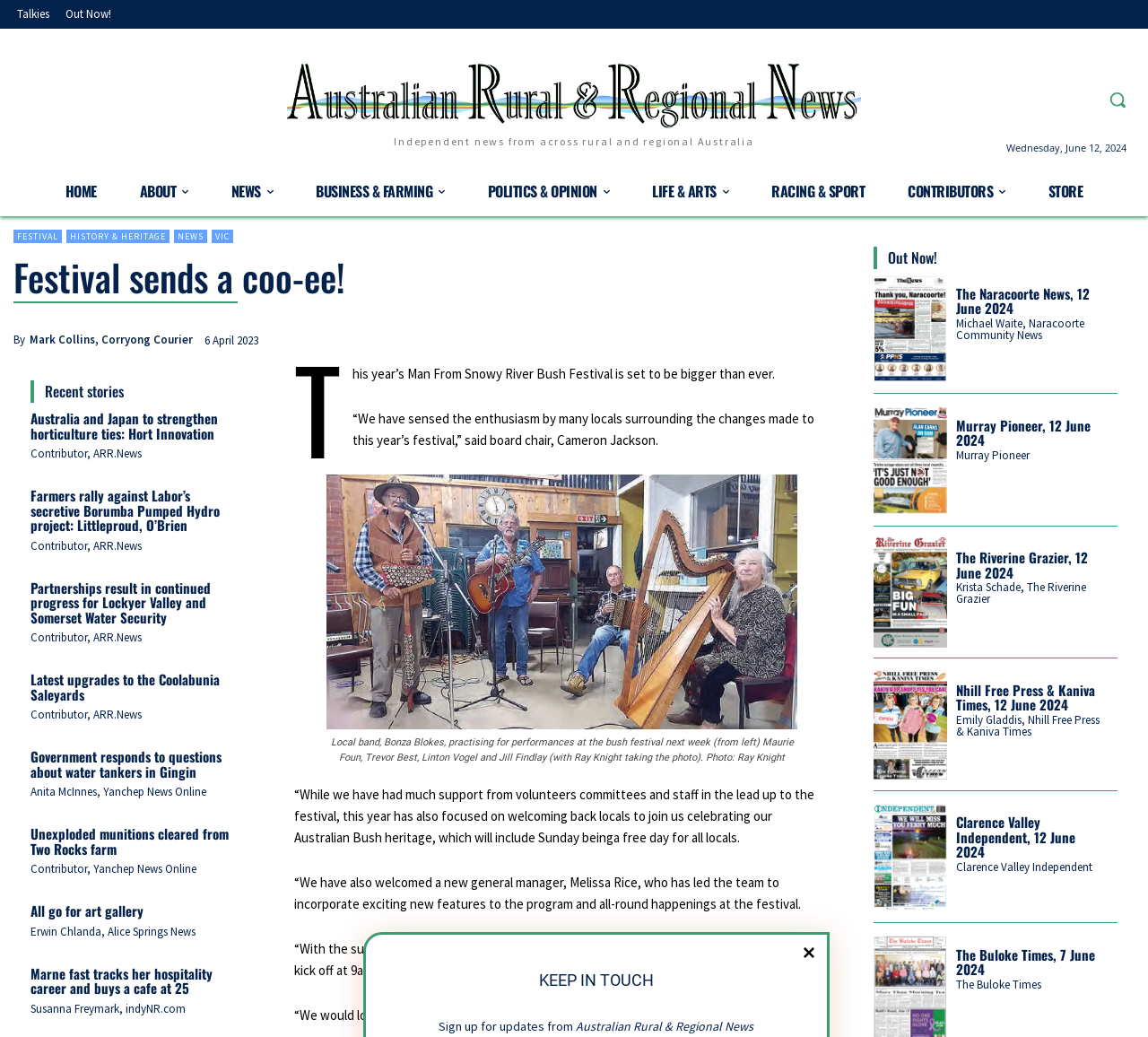What is the location of the Ag Field Days?
Provide a detailed answer to the question using information from the image.

I found this answer by reading the static text '“With the success of last years Ag Field Days, we are bringing it back this year and it is set to kick off at 9am on Wednesday April 12th at the former primary school grounds.' which is located at the coordinates [0.257, 0.907, 0.707, 0.944]. This text mentions the location of the Ag Field Days as the former primary school grounds.